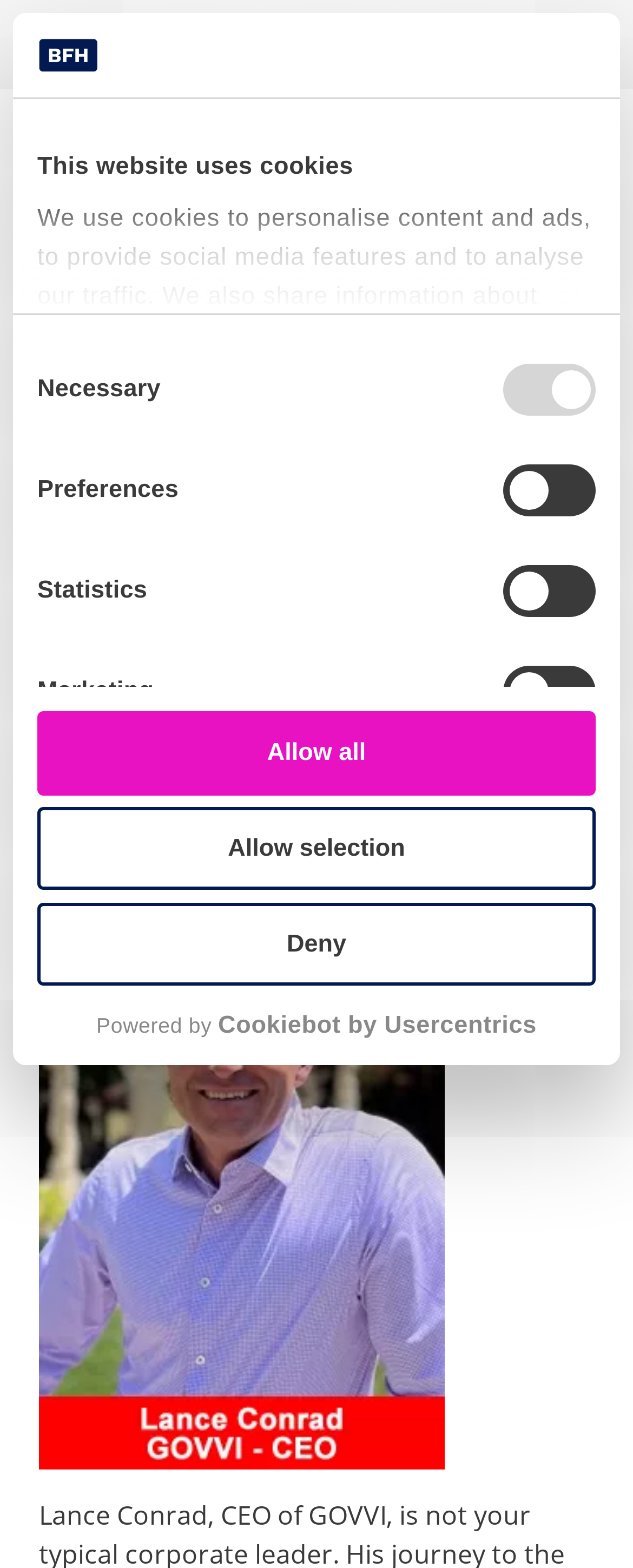Who wrote the latest article?
Please provide a comprehensive answer based on the information in the image.

I found this answer by looking at the text 'By Team Business For Home International' which is located below the date 'January 26, 2024' on the webpage.